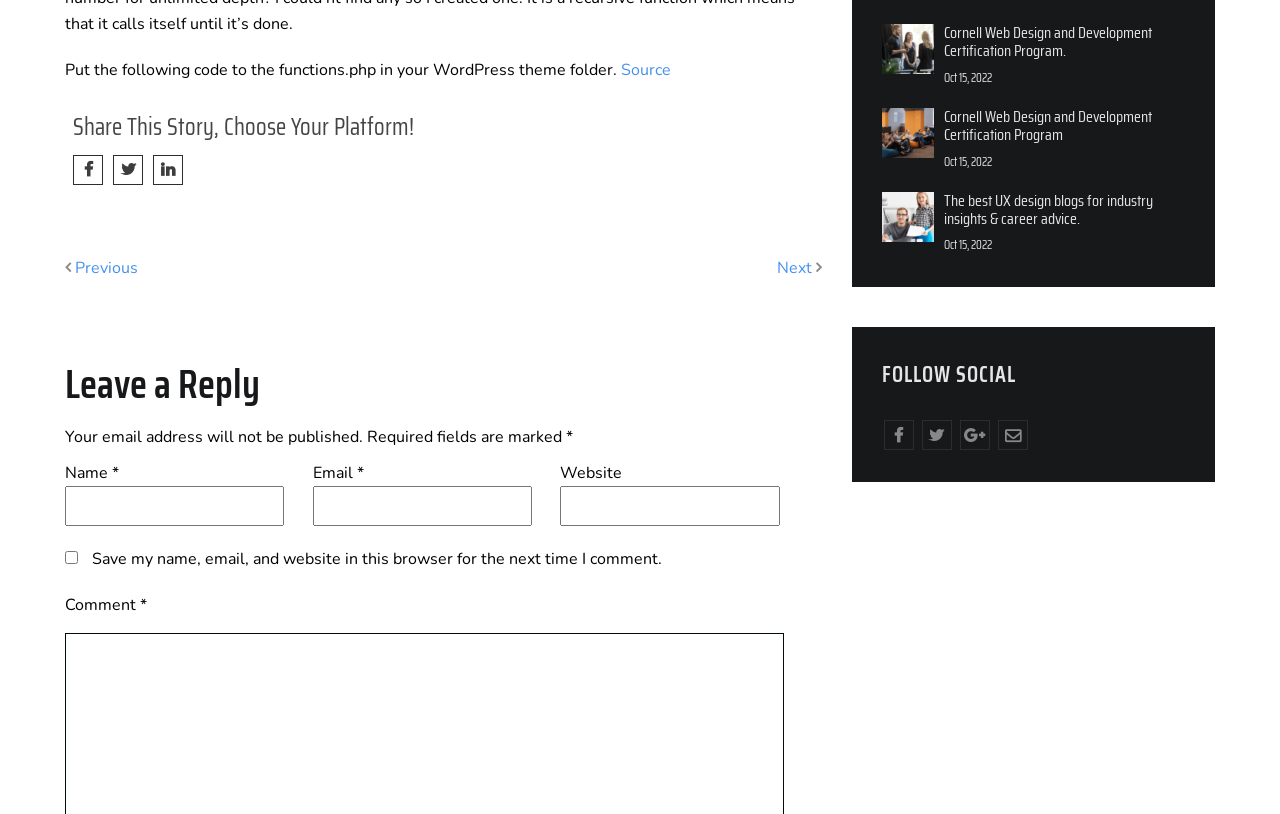Please find the bounding box for the UI element described by: "parent_node: Email * aria-describedby="email-notes" name="email"".

[0.244, 0.598, 0.416, 0.647]